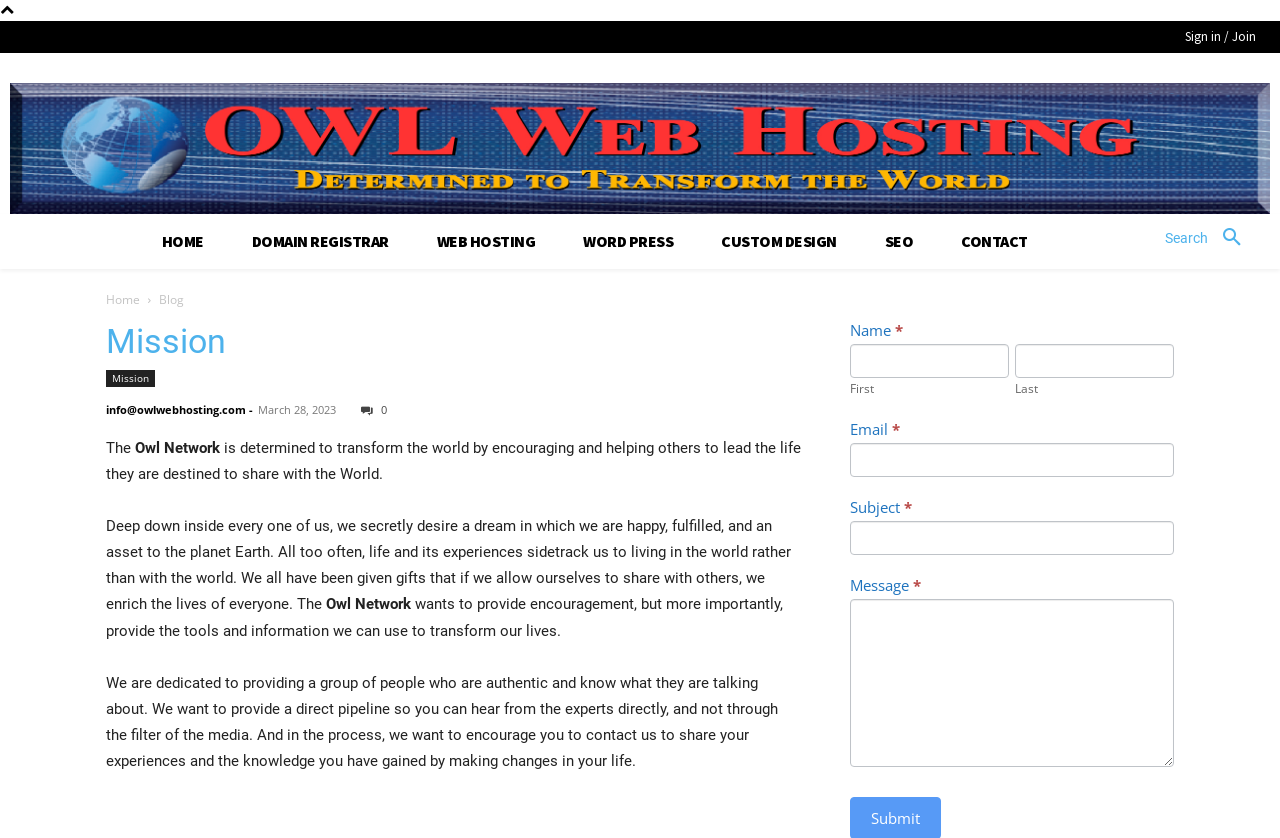Generate a thorough caption detailing the webpage content.

The webpage is the homepage of Owl Web Hosting, a Chicago-based web hosting company. At the top right corner, there is a "Sign in / Join" link and a search button. Below that, there is a large heading "Owl Web Hosting Chicago" with an image, which takes up most of the top section of the page.

Underneath, there is a navigation menu with links to different sections of the website, including "HOME", "DOMAIN REGISTRAR", "WEB HOSTING", "WORD PRESS", "CUSTOM DESIGN", "SEO", and "CONTACT". These links are aligned horizontally and take up a significant portion of the page.

On the left side of the page, there is a section with a heading "Mission" and a link to the mission page. Below that, there is a contact email address and a timestamp of March 28, 2023. There is also a social media link and a brief description of the Owl Network.

The main content of the page is a long paragraph of text that describes the mission and vision of Owl Web Hosting. The text is divided into three sections, with the first section describing the company's goal of transforming the world by encouraging and helping others. The second section explains how the company wants to provide encouragement and tools to help people transform their lives. The third section describes the company's dedication to providing authentic and expert information.

At the bottom of the page, there is a contact form with fields for name, first name, last name, email, subject, and message. There is also a note that says "If you are human, leave this field blank" with a corresponding text field.